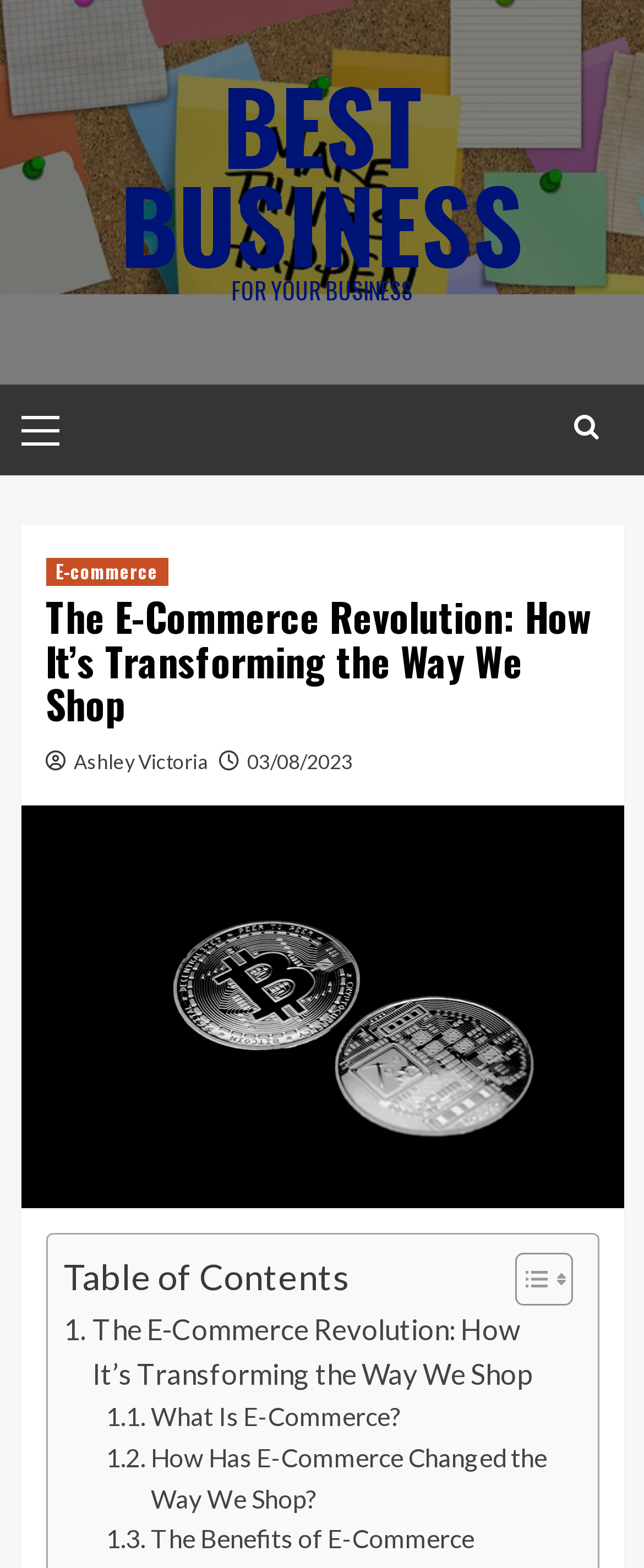Using the details in the image, give a detailed response to the question below:
What is the author of the article?

The author of the article is Ashley Victoria, which can be seen from the link 'Ashley Victoria' below the header 'The E-Commerce Revolution: How It’s Transforming the Way We Shop'.